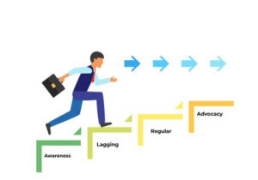Please study the image and answer the question comprehensively:
What do the arrows to the right of the figure symbolize?

The arrows to the right of the figure indicate forward momentum, symbolizing progress and the drive toward achieving higher levels of commitment and influence in a professional or educational pathway.